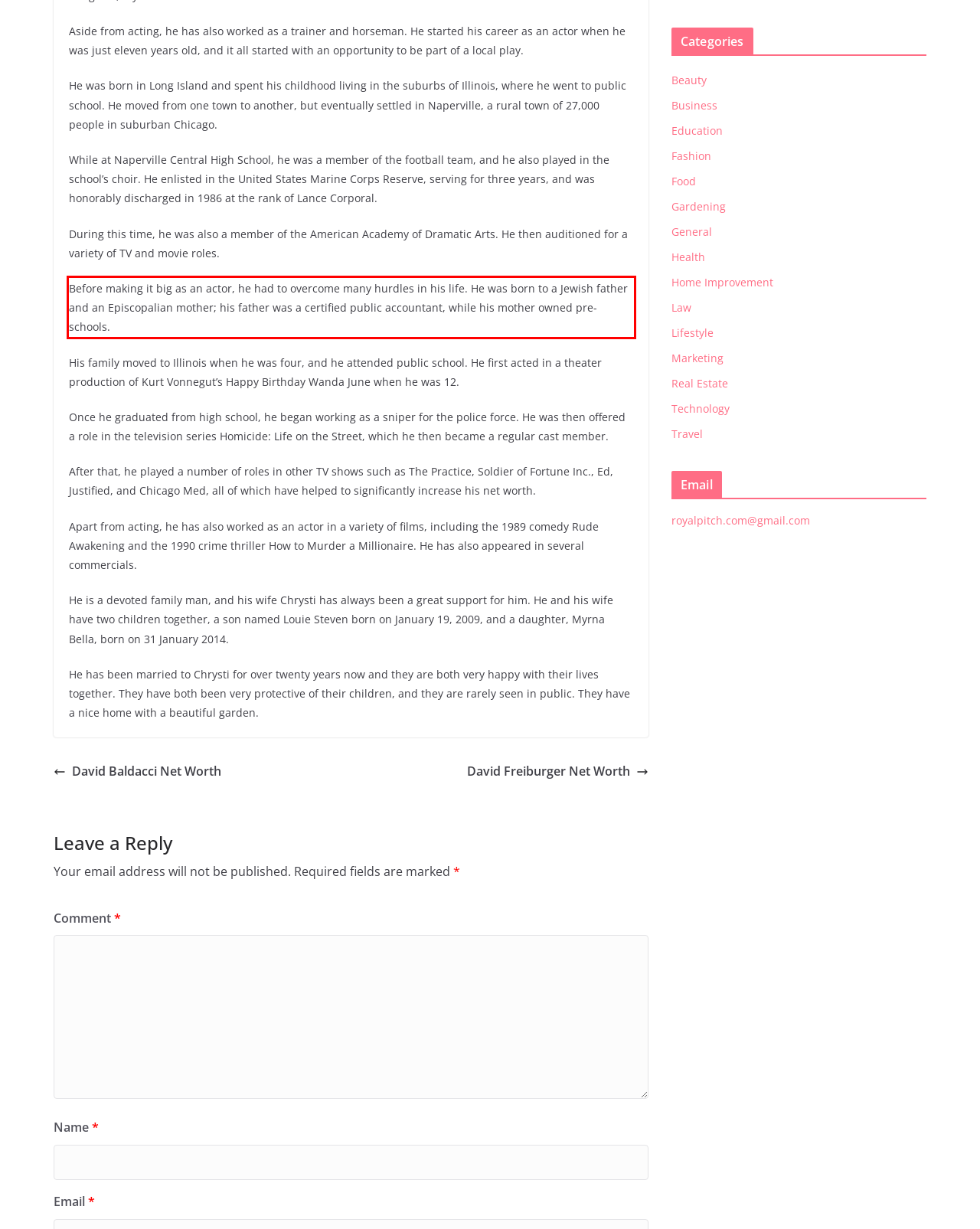Analyze the red bounding box in the provided webpage screenshot and generate the text content contained within.

Before making it big as an actor, he had to overcome many hurdles in his life. He was born to a Jewish father and an Episcopalian mother; his father was a certified public accountant, while his mother owned pre-schools.